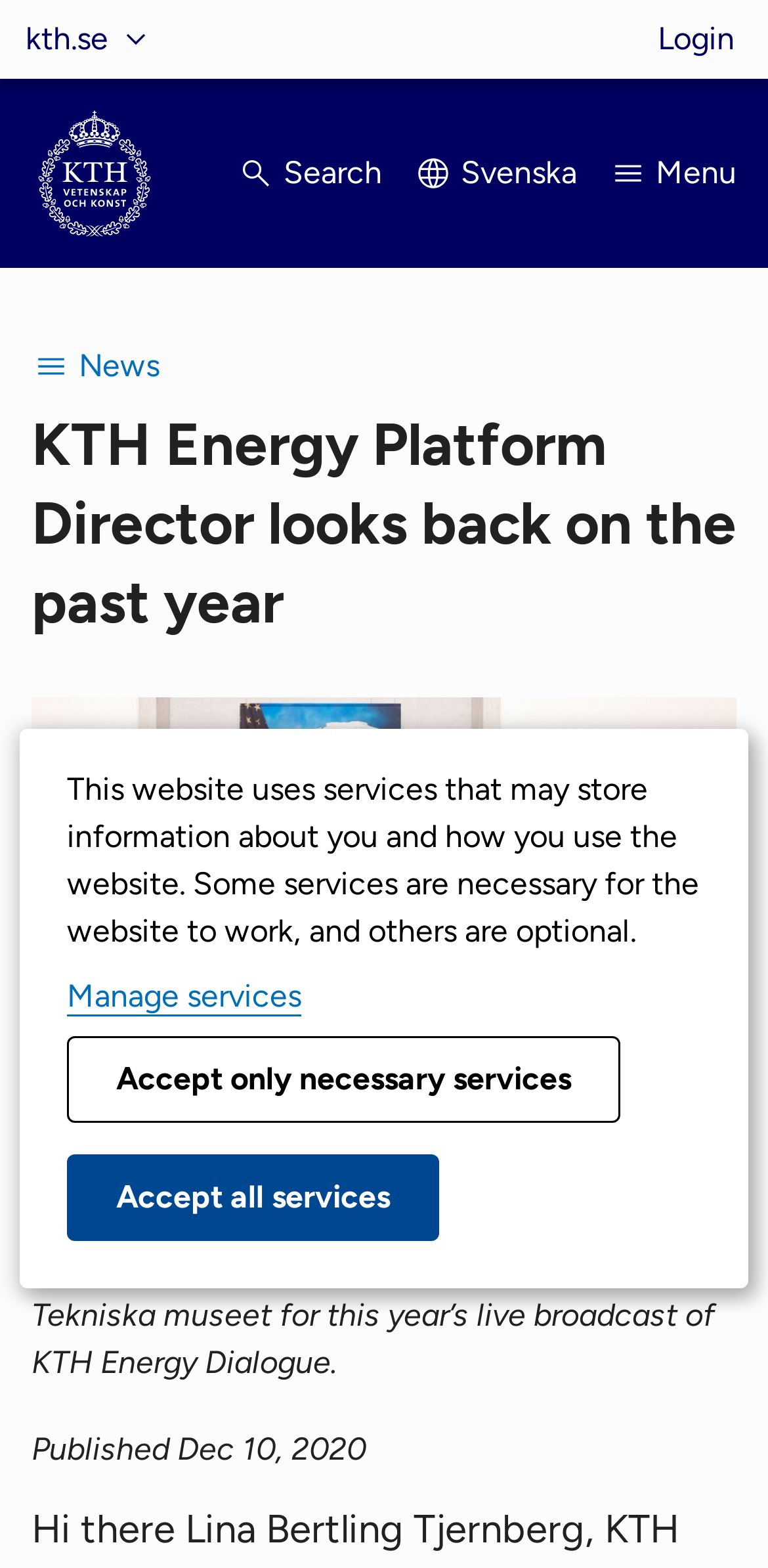Construct a comprehensive description capturing every detail on the webpage.

The webpage is about KTH Energy Platform Director looking back on the past year. At the top left corner, there is a navigation menu labeled "Websites" with a button "kth.se" that can be expanded. Next to it, on the top right corner, there are three links: "Login", a link with no text, and "Svenska". The link with no text has an image that leads to KTH's start page. Below these links, there is a search button and a menu button.

In the main content area, there is a news section with a heading "KTH Energy Platform Director looks back on the past year". Below the heading, there is a figure with an image of two persons on a bench, accompanied by a figcaption that describes the image. The figcaption text reads "Energy Platform’s Deputy Director Christophe Duwig and Director Lina Bertling Tjernberg at Tekniska museet for this year’s live broadcast of KTH Energy Dialogue." Below the image, there is a text "Published Dec 10, 2020".

At the bottom of the page, there is a dialog box with a message about the website using services that may store information about the user. The dialog box has three buttons: "Manage services", "Accept only necessary services", and "Accept all services".